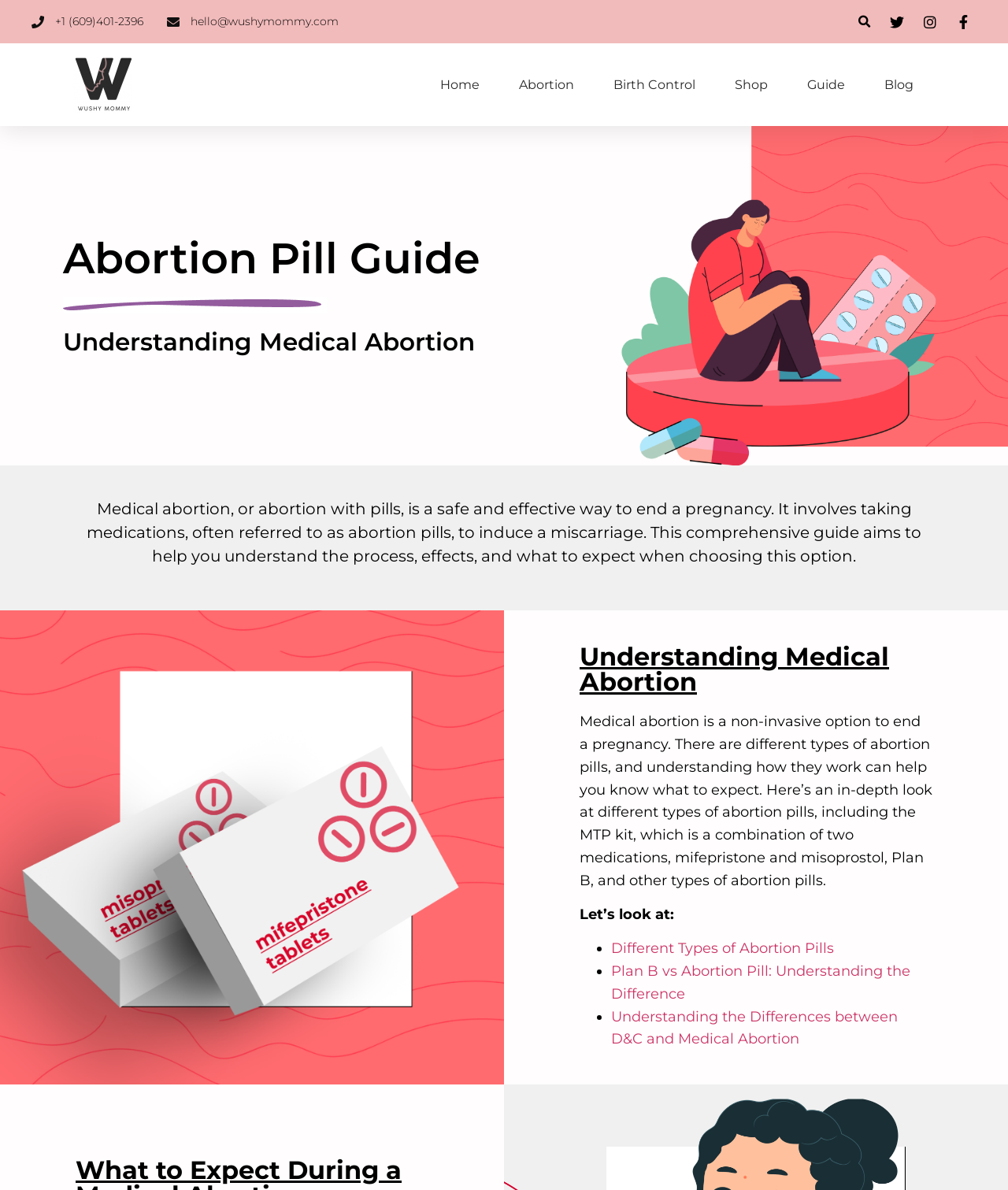Specify the bounding box coordinates of the area to click in order to execute this command: 'search'. The coordinates should consist of four float numbers ranging from 0 to 1, and should be formatted as [left, top, right, bottom].

[0.698, 0.008, 0.87, 0.028]